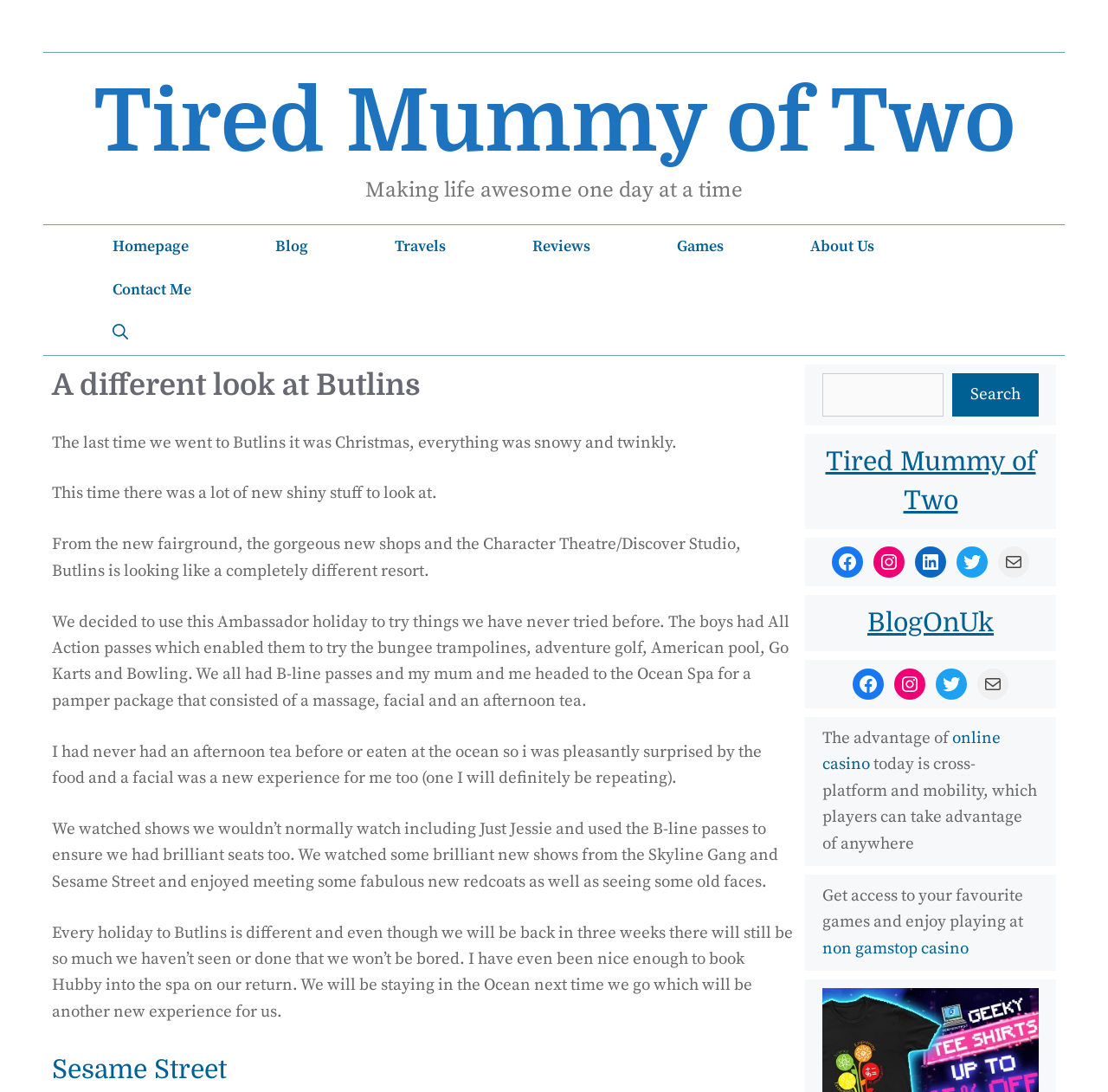Determine the bounding box coordinates for the clickable element required to fulfill the instruction: "Check the 'Facebook' social media link". Provide the coordinates as four float numbers between 0 and 1, i.e., [left, top, right, bottom].

[0.751, 0.5, 0.779, 0.529]